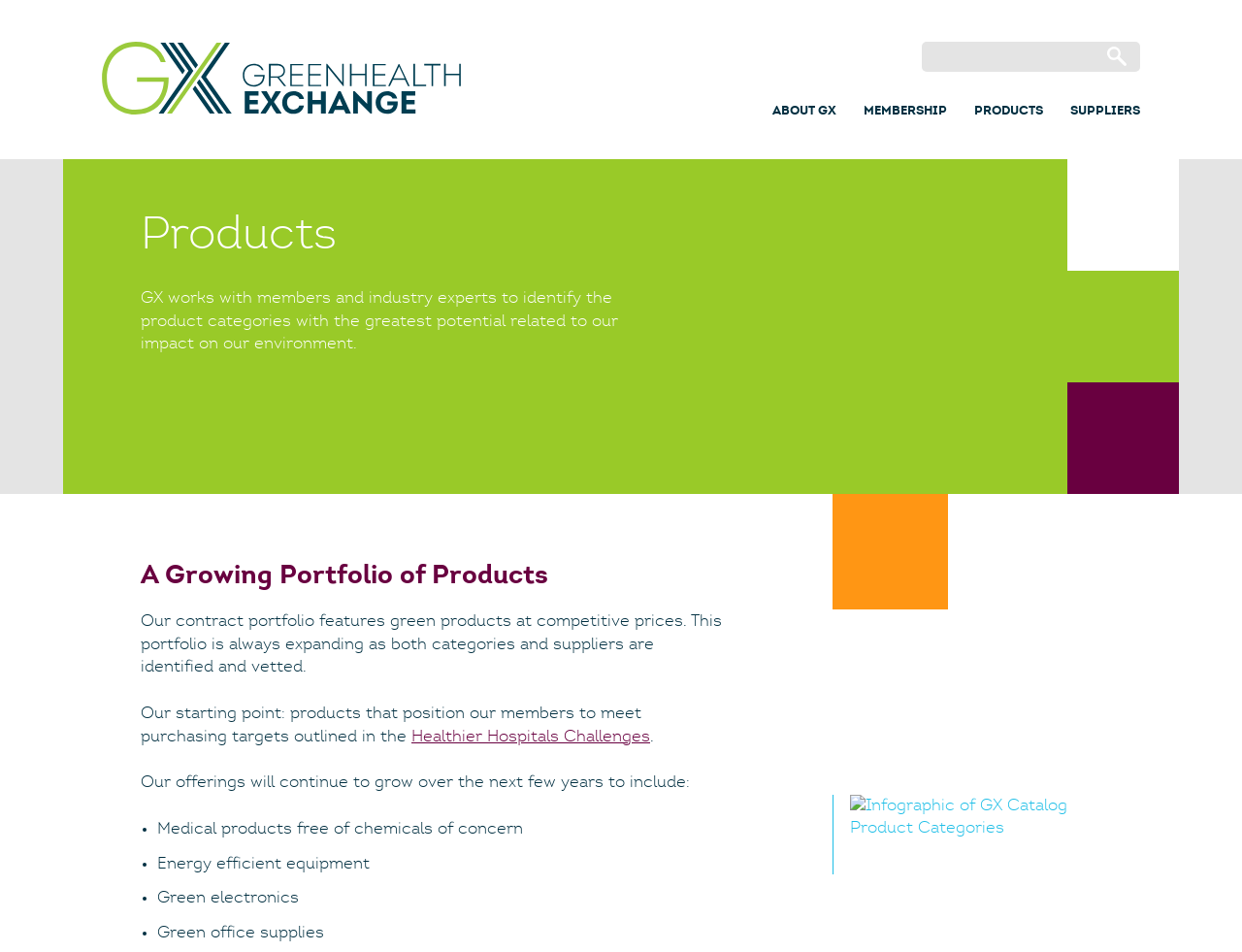What is the purpose of GX?
Using the screenshot, give a one-word or short phrase answer.

Identify product categories with environmental impact